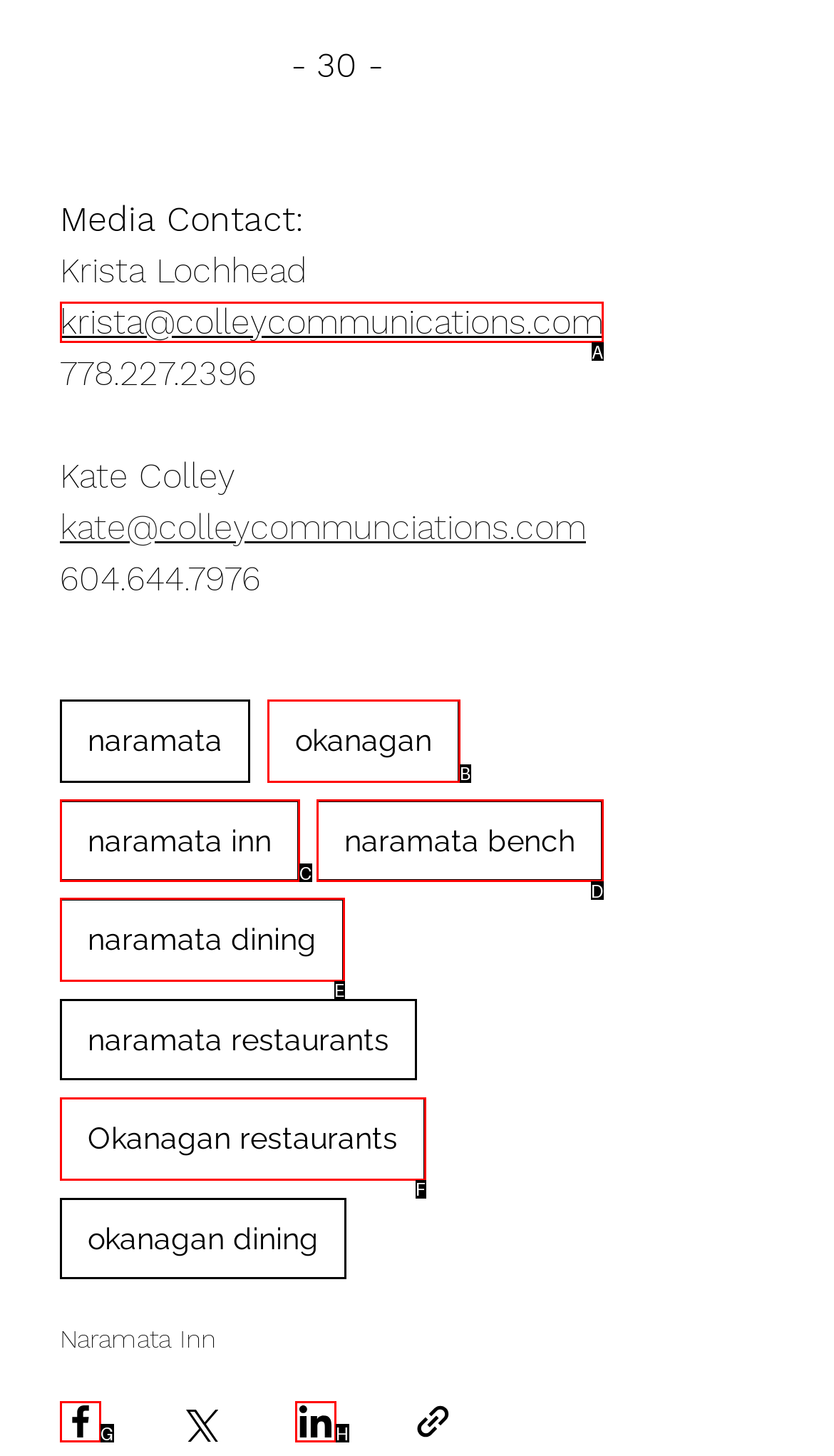Select the letter of the option that should be clicked to achieve the specified task: View Naramata dining options. Respond with just the letter.

E